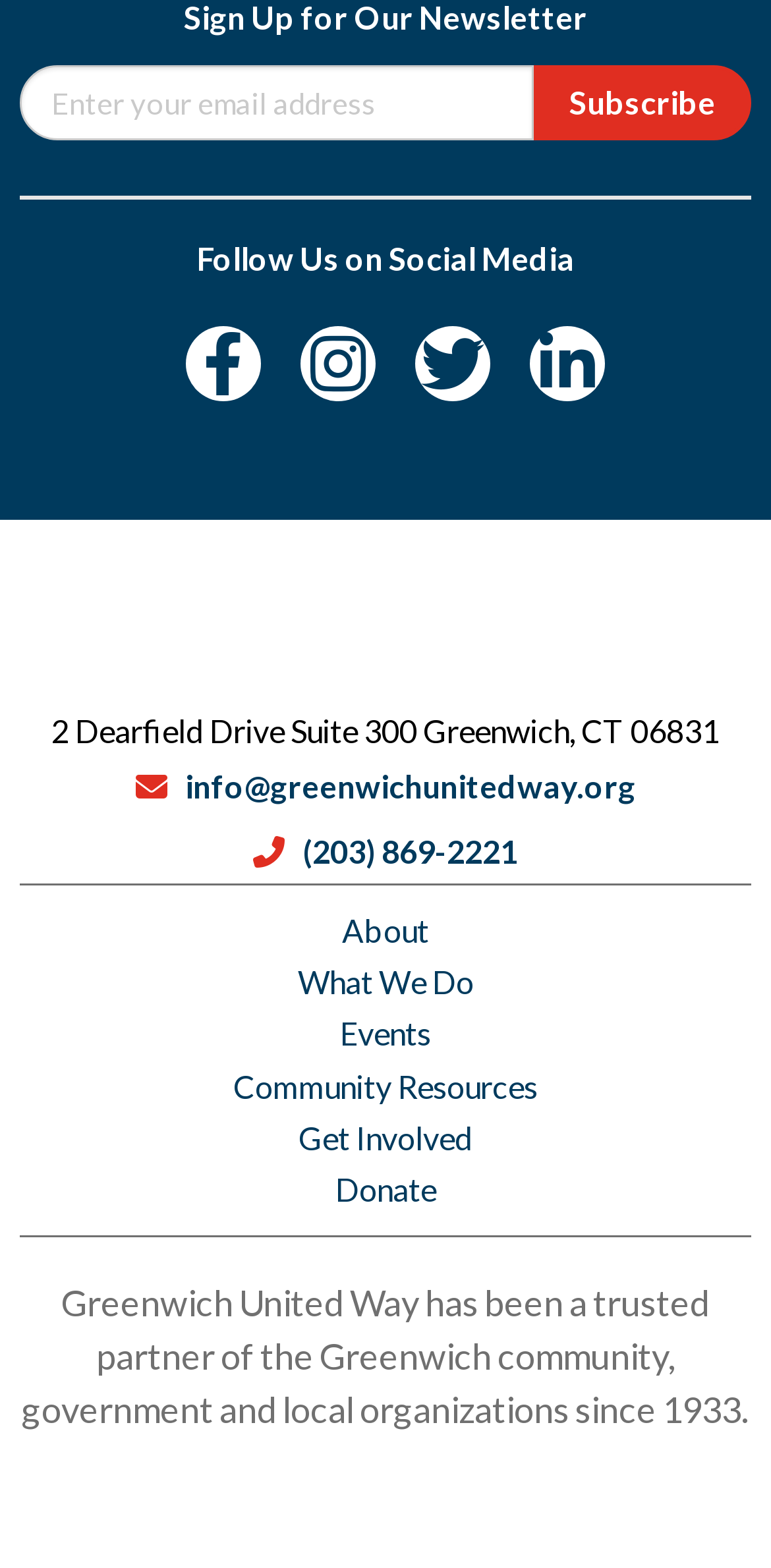Locate the bounding box of the UI element described in the following text: "title="Greenwich United Way"".

[0.378, 0.377, 0.622, 0.401]